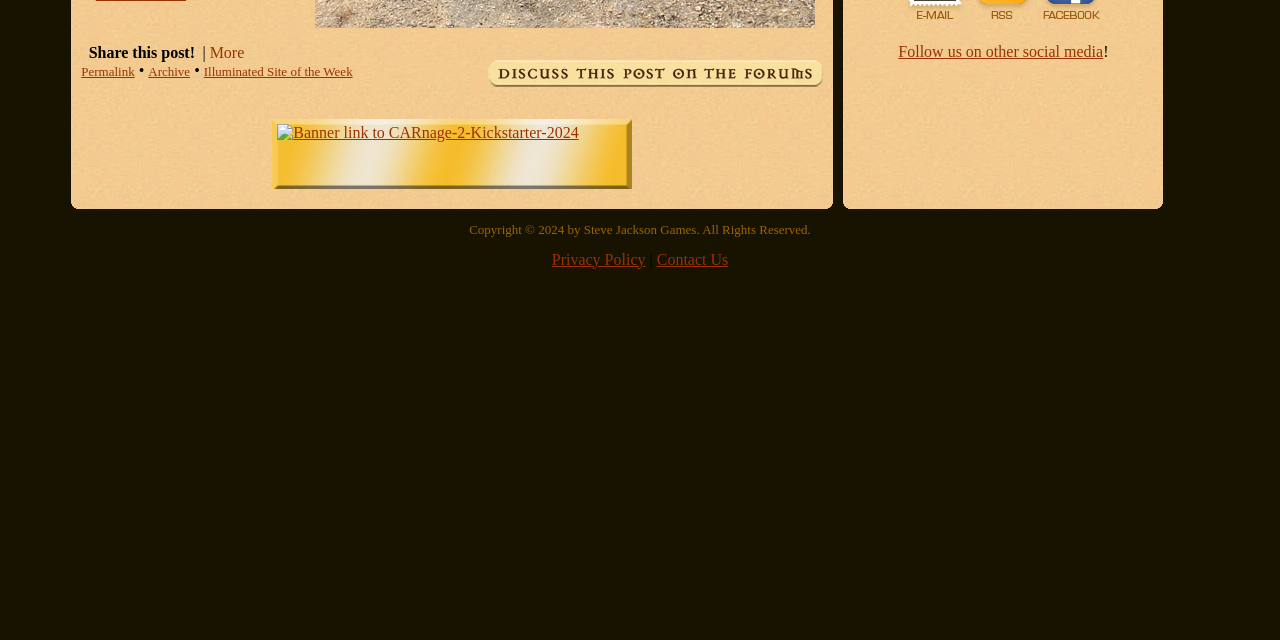Provide the bounding box coordinates of the UI element that matches the description: "Contact Us".

[0.513, 0.392, 0.569, 0.418]